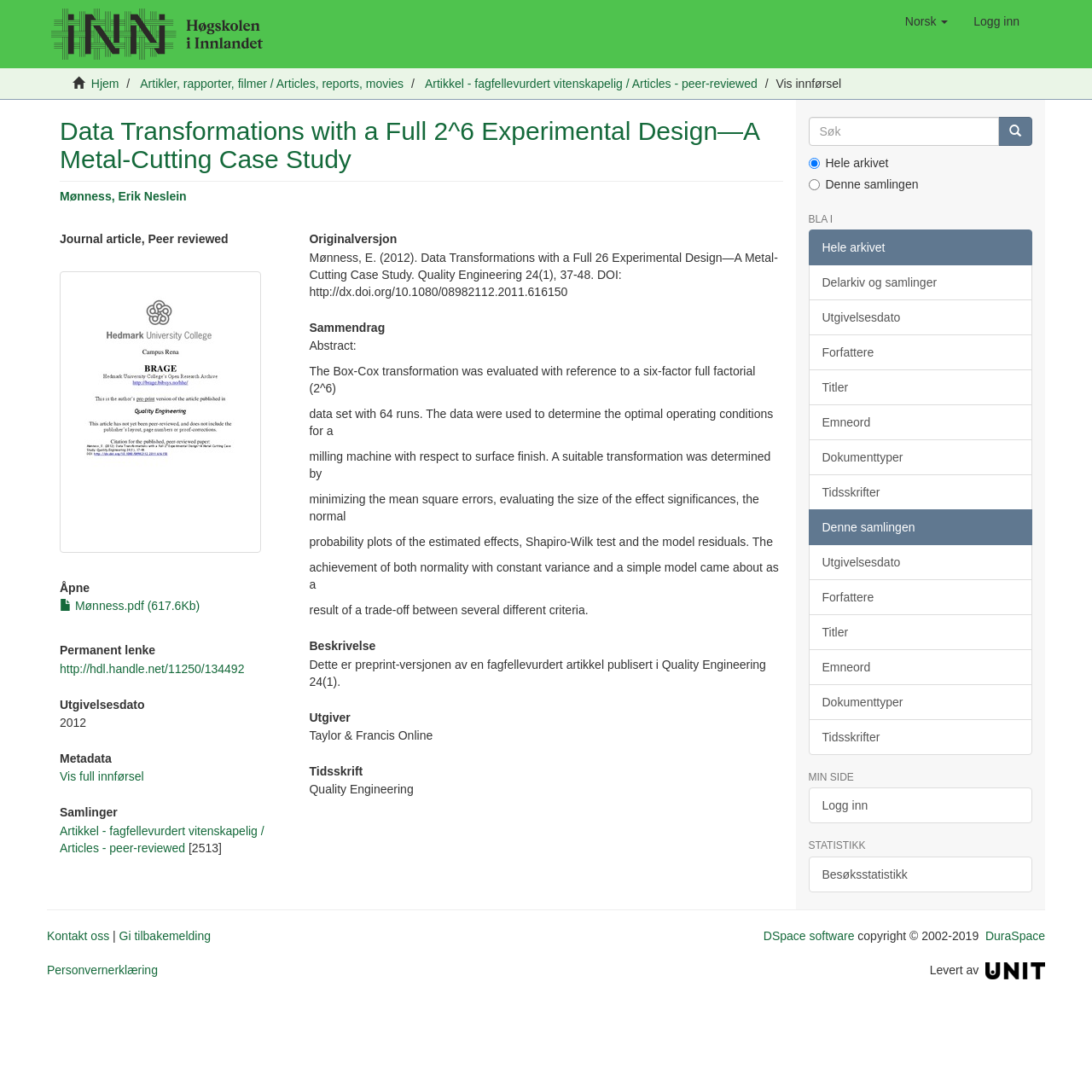What is the title of the journal?
Look at the image and answer the question with a single word or phrase.

Quality Engineering